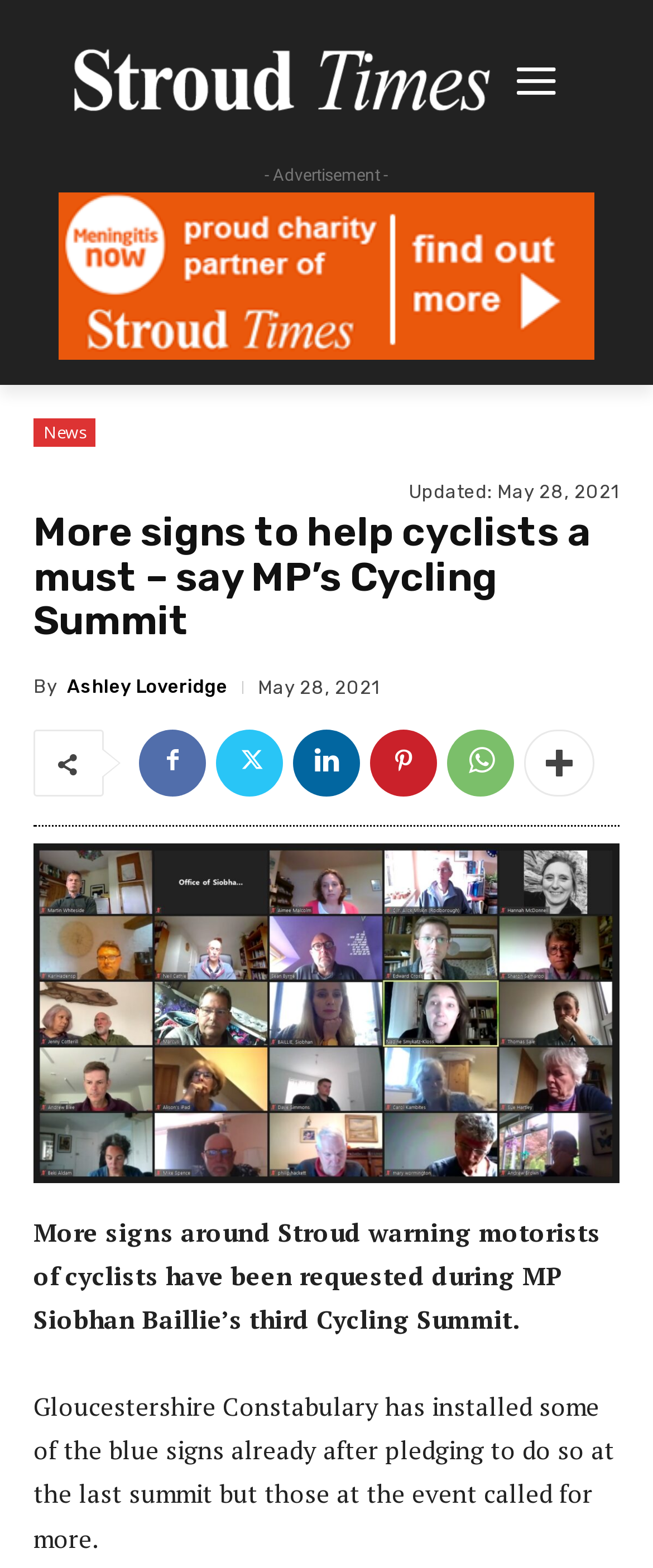Provide your answer in one word or a succinct phrase for the question: 
What is the name of the author of the article?

Ashley Loveridge